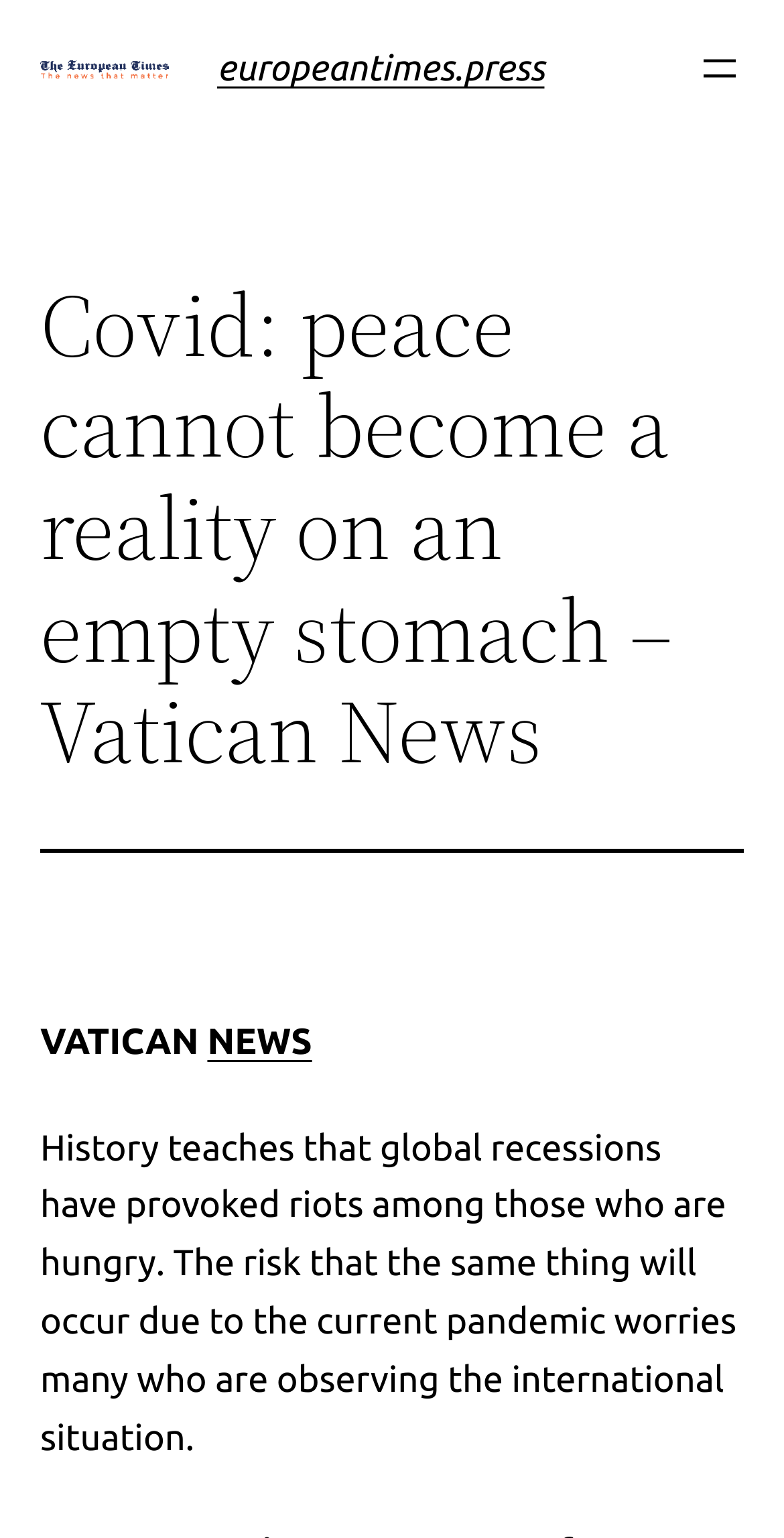What is the name of the news organization?
Please provide a single word or phrase as the answer based on the screenshot.

Vatican News